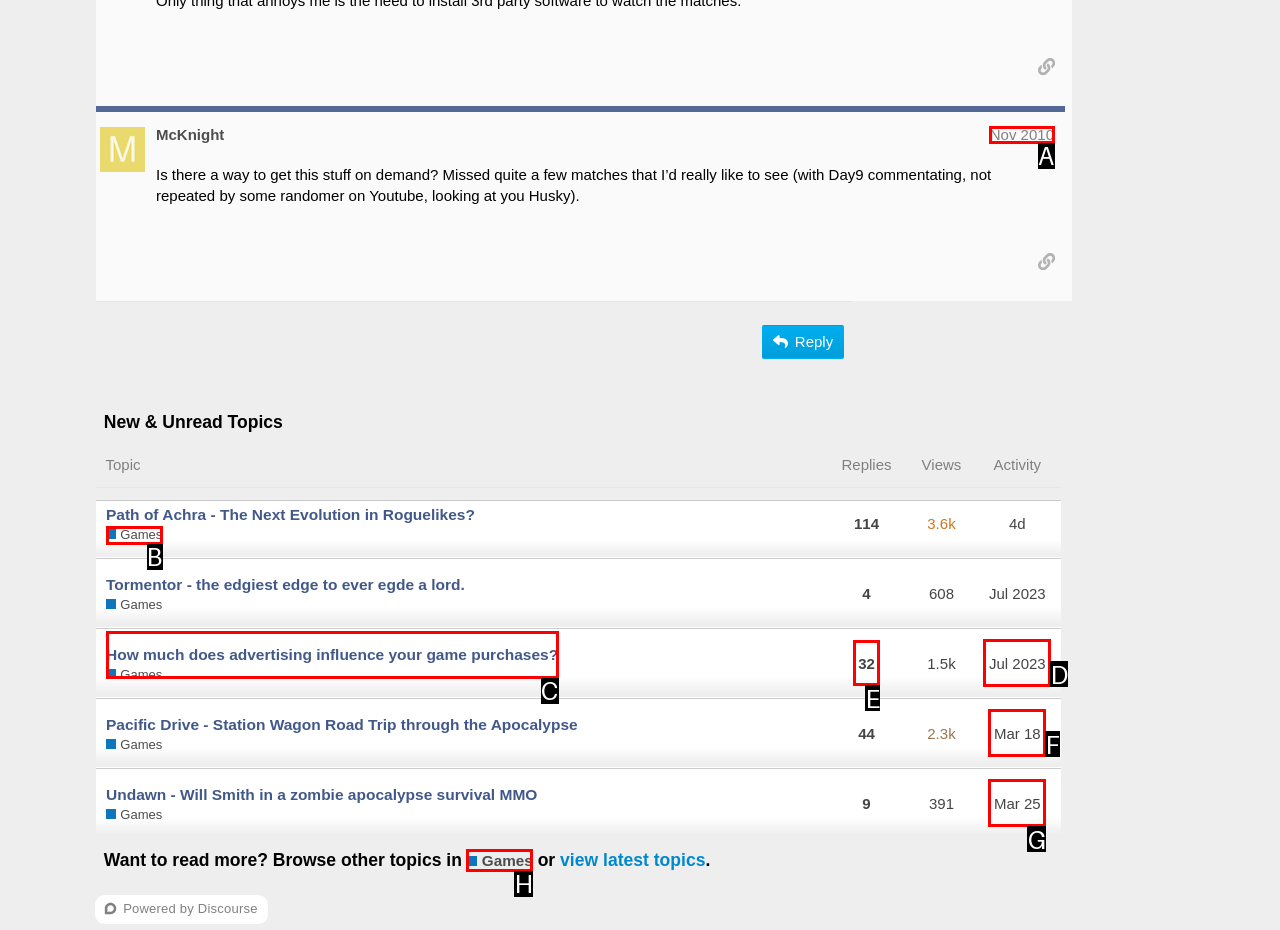Using the provided description: Mar 18, select the HTML element that corresponds to it. Indicate your choice with the option's letter.

F